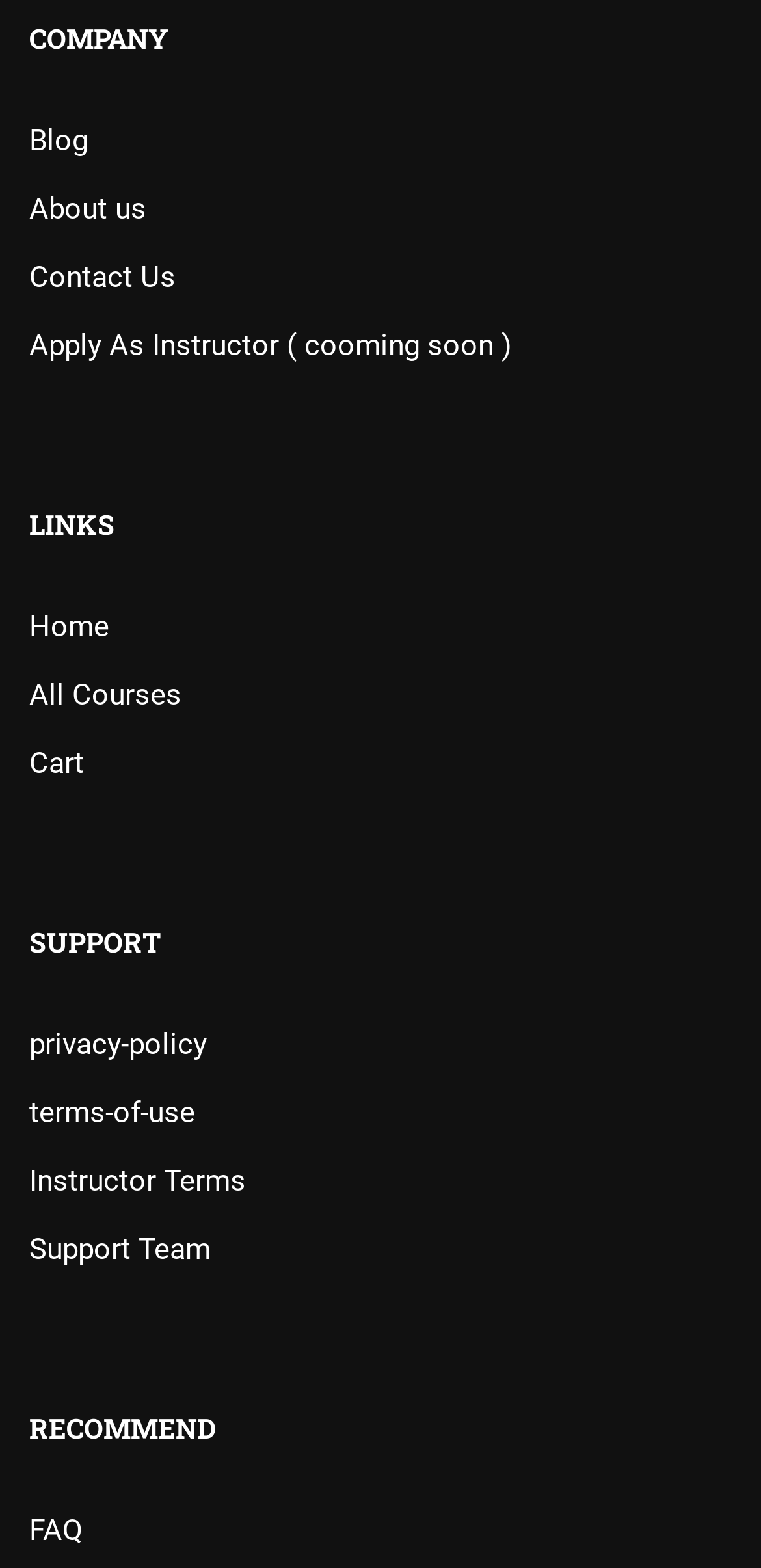How many links are there in the LINKS section?
Please provide a comprehensive answer to the question based on the webpage screenshot.

In the LINKS section, I found the links 'Home', 'All Courses', and 'Cart'. There are three links in total.